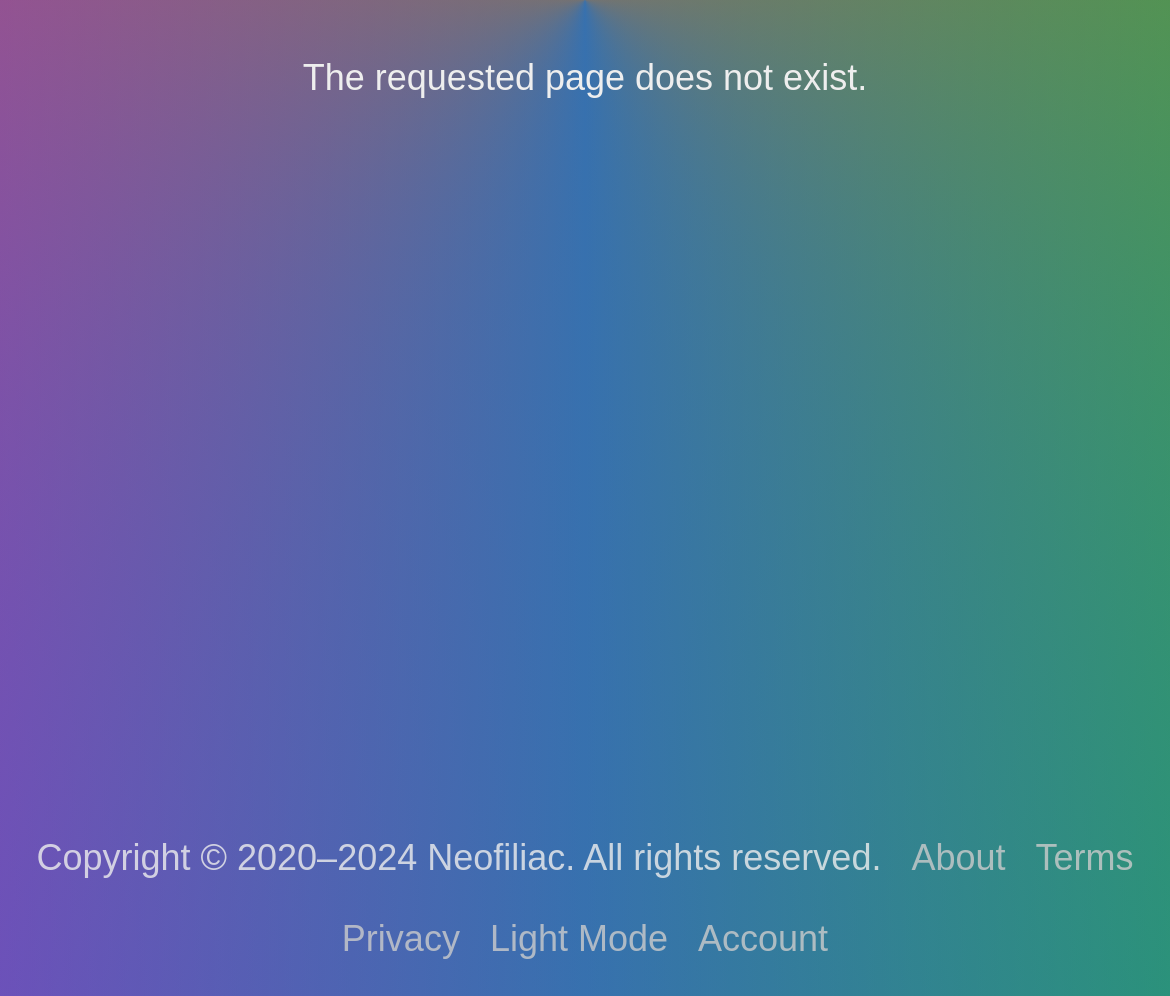Using the description "Terms", predict the bounding box of the relevant HTML element.

[0.885, 0.839, 0.969, 0.889]